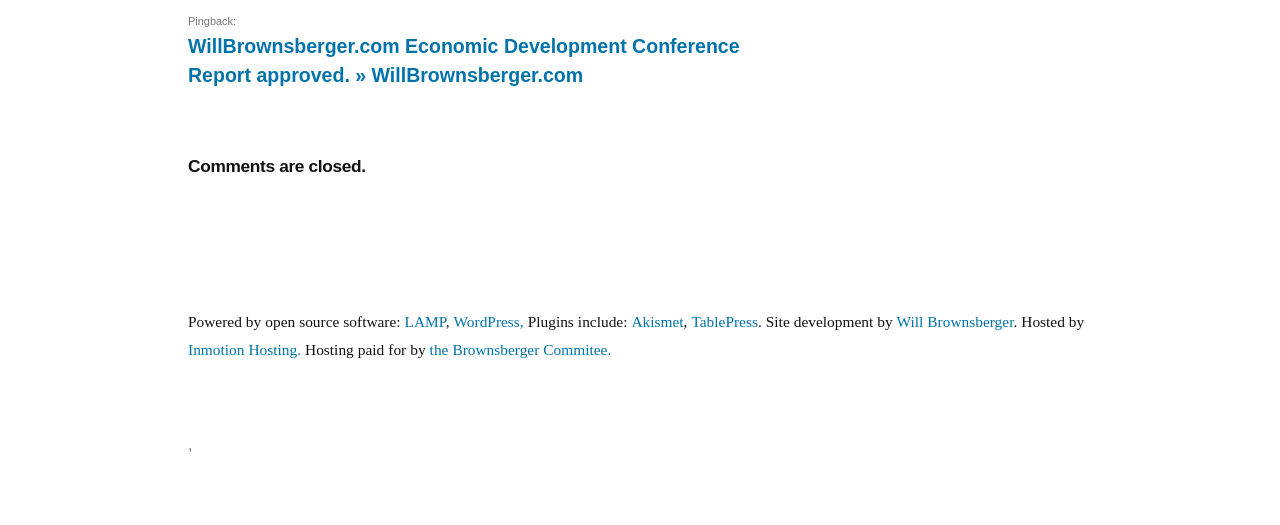Refer to the screenshot and give an in-depth answer to this question: What is the name of the committee paying for the website hosting?

The answer can be found by looking at the footer section of the webpage, where it is mentioned that 'Hosting paid for by the Brownsberger Commitee'.